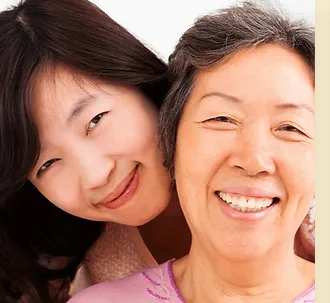Break down the image into a detailed narrative.

The image features two women, radiating warmth and joy, showcasing a close familial bond. The younger woman, with long dark hair, leans affectionately against the shoulder of the older woman, who sports short gray hair and a bright smile. They are both dressed casually, with the older woman wearing a pink top that highlights her cheerful demeanor. This heartfelt moment captures the essence of love and connection, likely representing themes of family, care, and support, which aligns with the broader context of community and service found within LGBTQ and health-related initiatives.